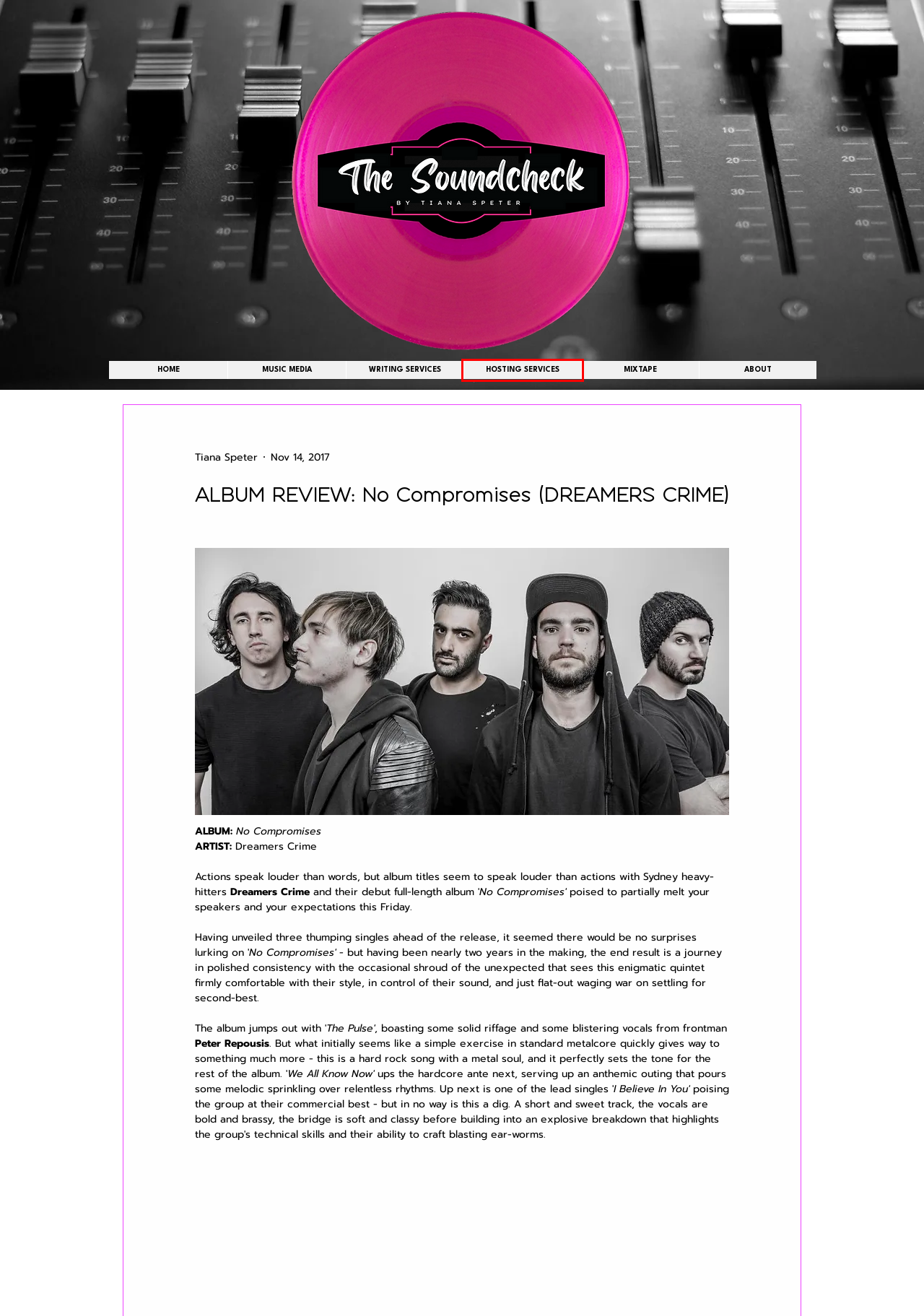You have a screenshot showing a webpage with a red bounding box around a UI element. Choose the webpage description that best matches the new page after clicking the highlighted element. Here are the options:
A. THE SOUNDCHECK | WRITING SERVICES | by Tiana Speter
B. THE SOUNDCHECK | MUSIC MEDIA | by Tiana Speter
C. NEW MUSIC: Reliqa Unleash Glossy Rage With 'Terminal' & A New Label Home
D. THE SOUNDCHECK | HOSTING SERVICES | by Tiana Speter
E. THE SOUNDCHECK | MIXTAPE | by Tiana Speter
F. THE SOUNDCHECK | ABOUT | Tiana Speter
G. NEW MUSIC: Brisbane's KRAVE Tackle Toxicity With Stunning Finesse
H. THE SOUNDCHECK | Music Media + Creative Consulting

D